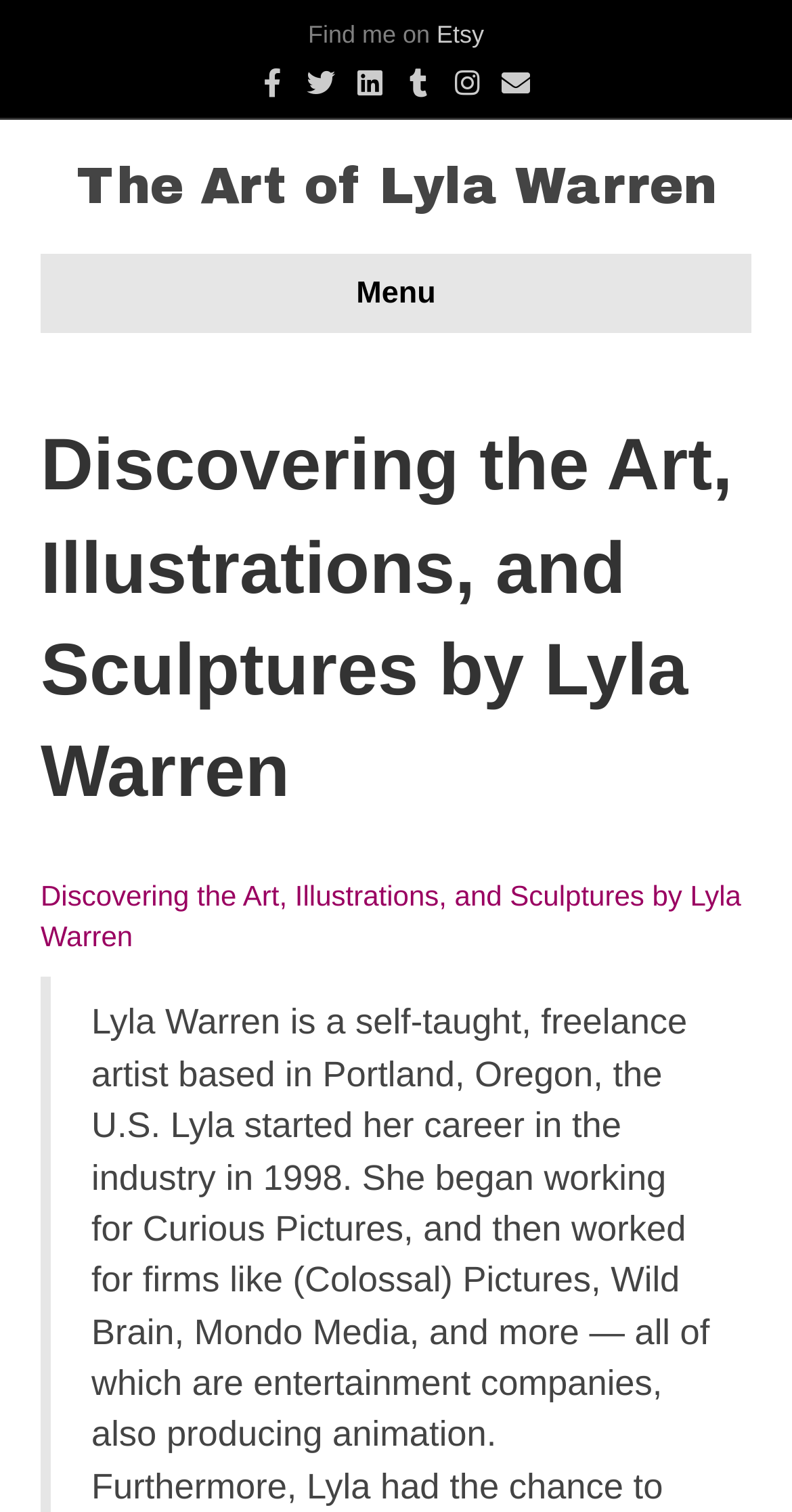Find the bounding box coordinates of the element you need to click on to perform this action: 'Visit the homepage'. The coordinates should be represented by four float values between 0 and 1, in the format [left, top, right, bottom].

[0.051, 0.099, 0.949, 0.148]